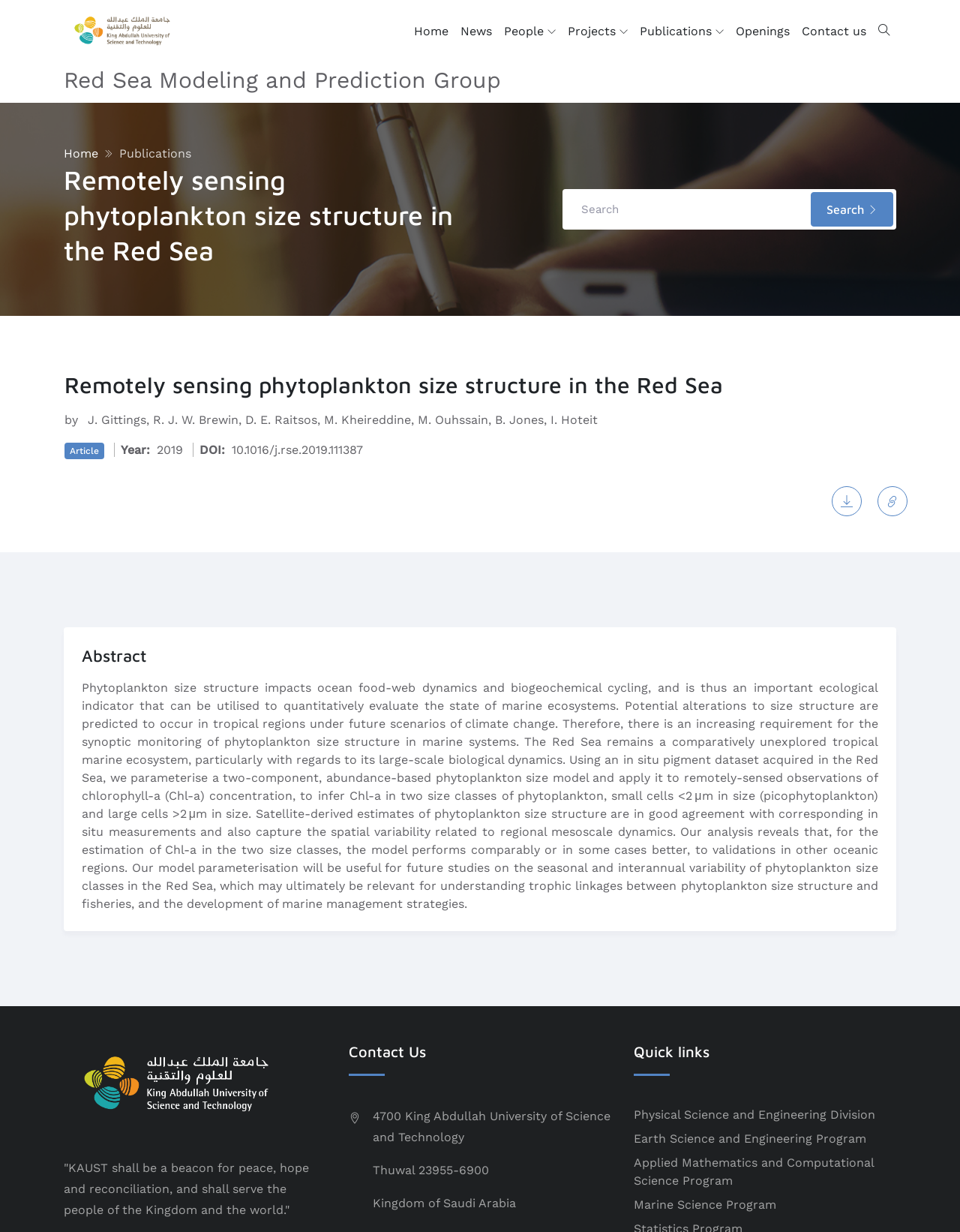Utilize the information from the image to answer the question in detail:
What is the purpose of the model described in the article?

I found the answer by reading the article section, which describes the development of a two-component, abundance-based phytoplankton size model to infer Chl-a in two size classes of phytoplankton, small cells <2 μm in size and large cells >2 μm in size.